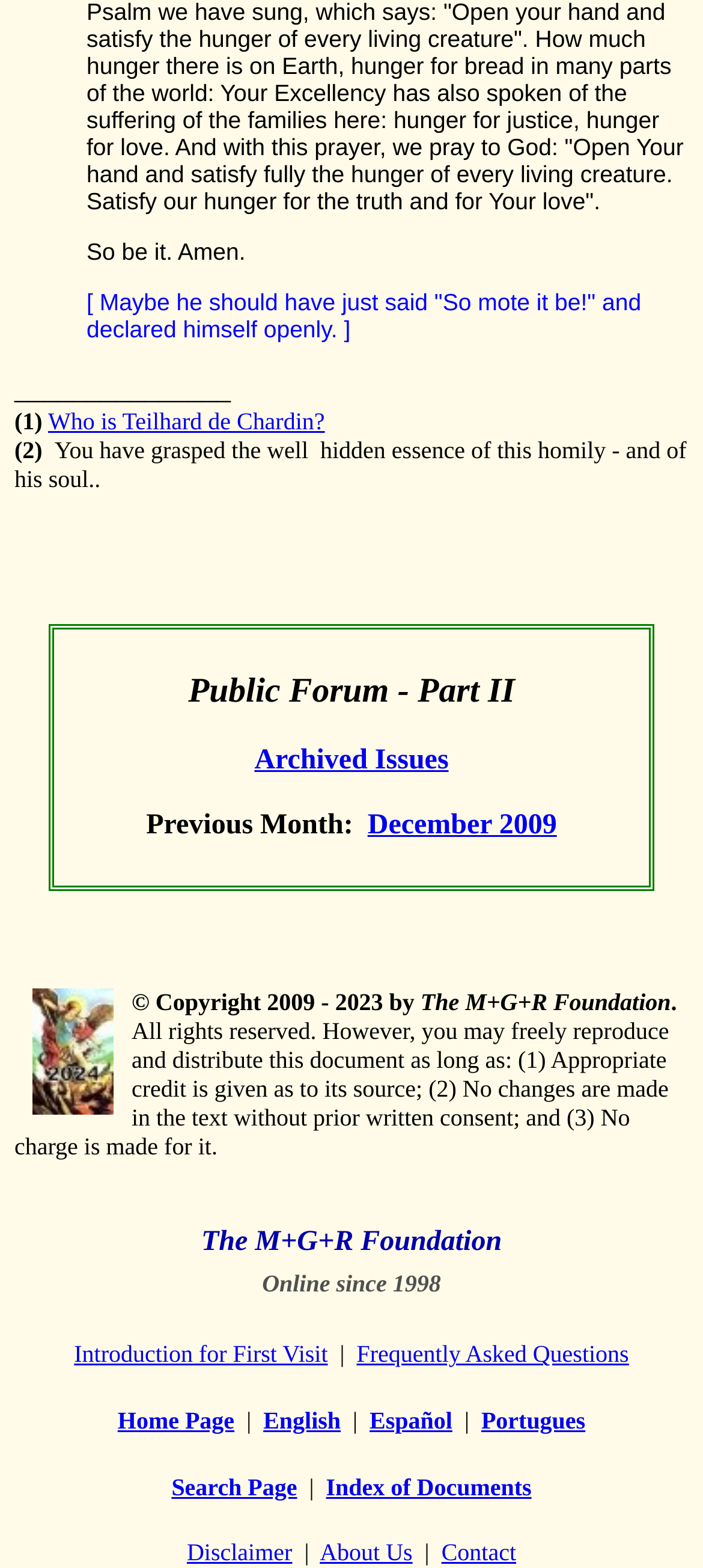Bounding box coordinates are specified in the format (top-left x, top-left y, bottom-right x, bottom-right y). All values are floating point numbers bounded between 0 and 1. Please provide the bounding box coordinate of the region this sentence describes: Who is Teilhard de Chardin?

[0.068, 0.26, 0.462, 0.277]